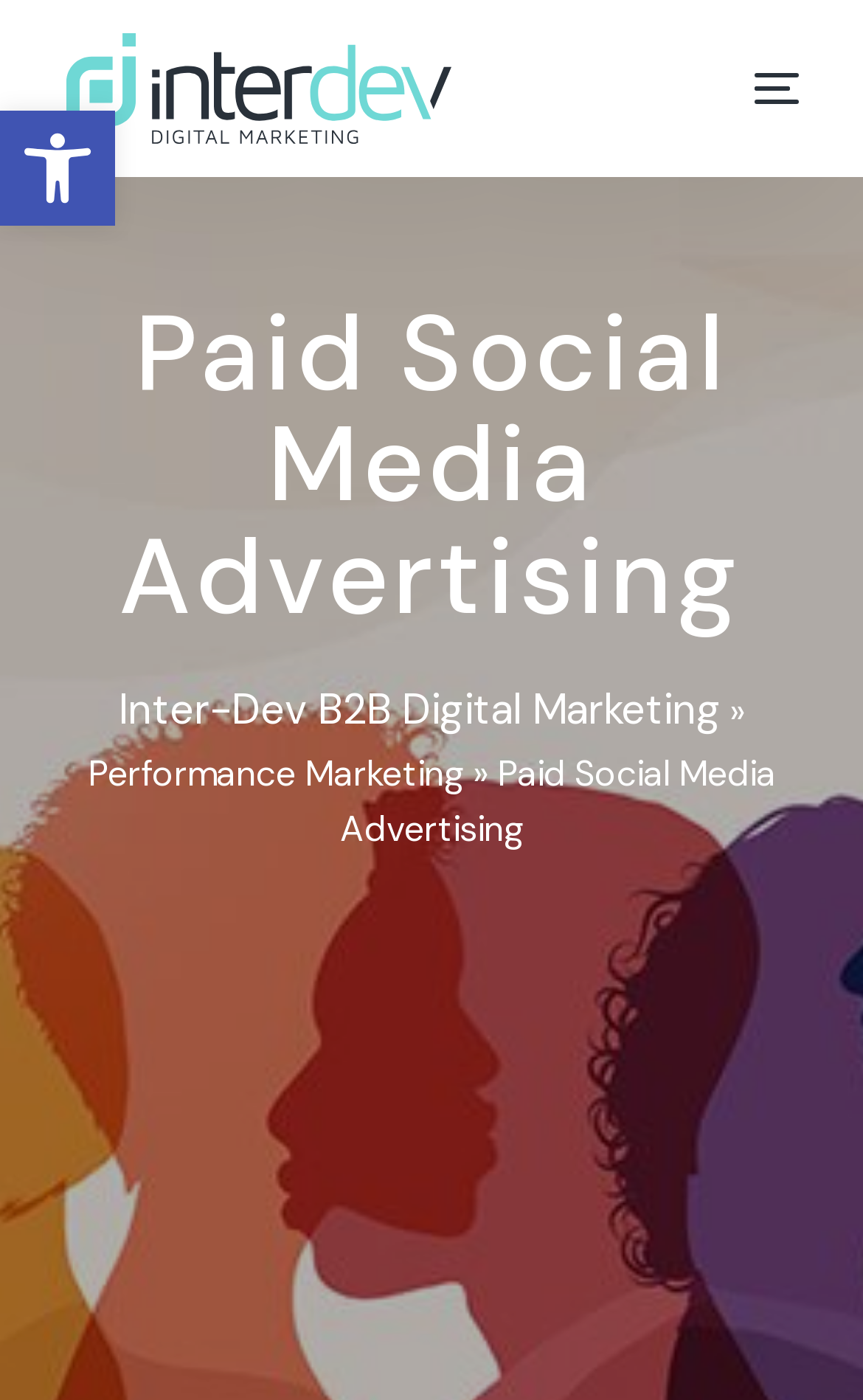Refer to the image and answer the question with as much detail as possible: How many menu items are there in the mobile menu?

I counted the number of link elements that are children of the button element with the text 'mobile-menu'. There are 6 link elements, which correspond to the menu items 'About Us', 'Industries', 'Services', 'Resources', 'Digital Marketing Workshops', and an empty link.